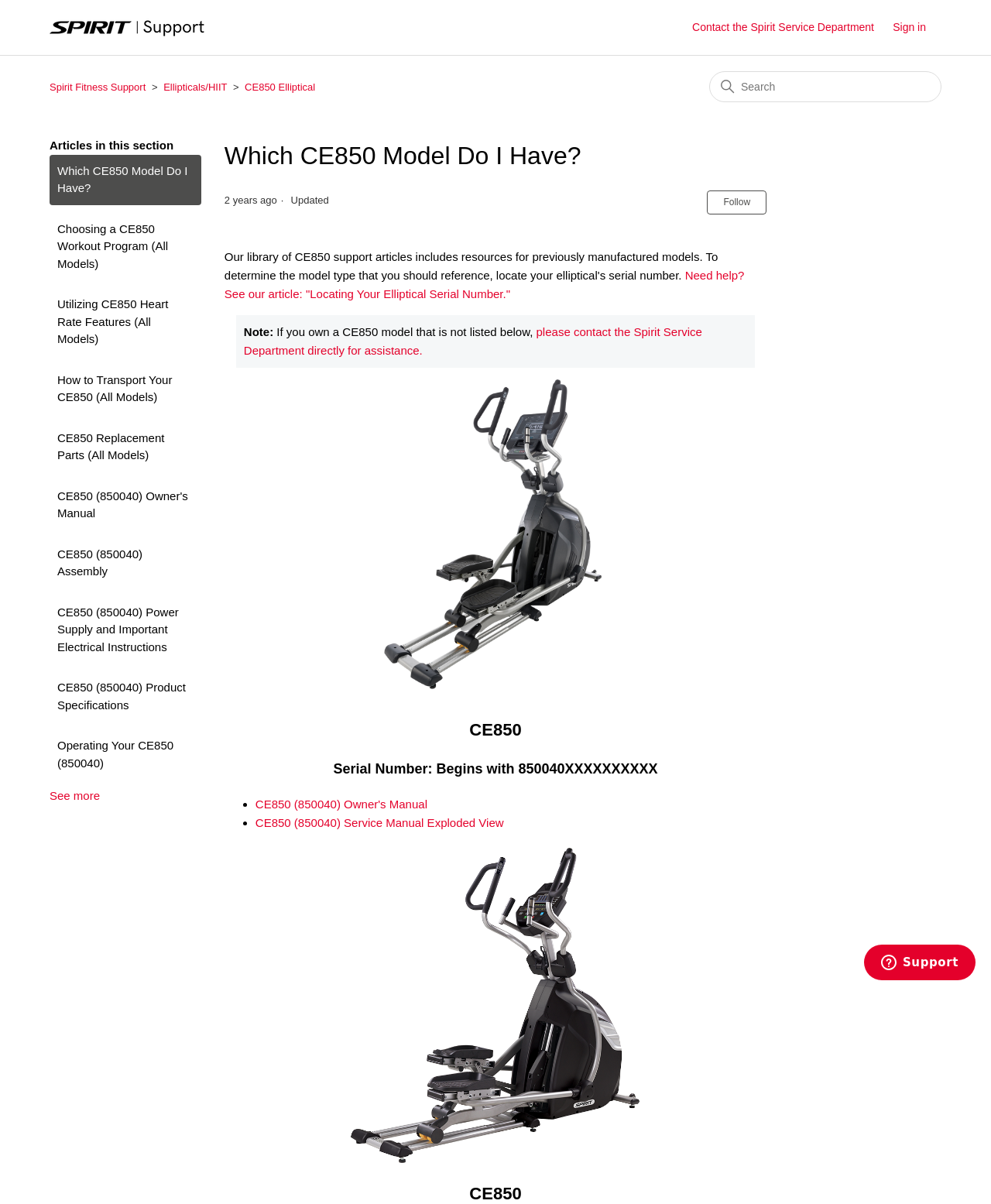Find the bounding box coordinates of the element I should click to carry out the following instruction: "search for a book".

None